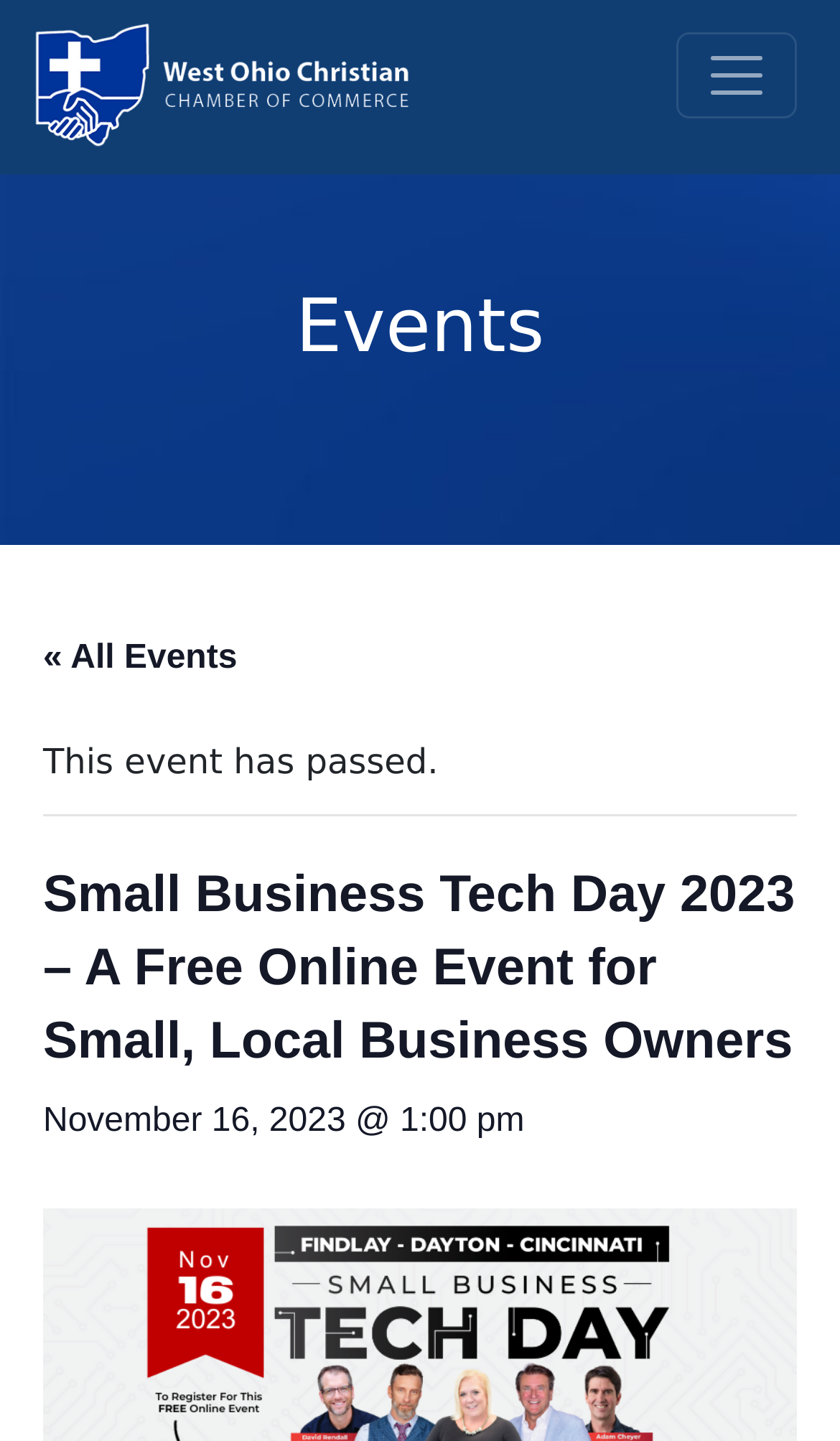Explain the features and main sections of the webpage comprehensively.

The webpage is about the Small Business Tech Day 2023, a free online event for small, local business owners. At the top of the page, there is a main navigation section that spans the entire width of the page. Within this section, there is a link to the West Ohio Christian Chamber of Commerce, accompanied by an image of the same name, positioned on the left side. On the right side of the navigation section, there is a toggle navigation button.

Below the navigation section, there is a heading that reads "Events". Underneath this heading, there is a link to "« All Events" positioned on the left side. Next to this link, there is a static text that indicates "This event has passed." 

Further down the page, there is a prominent heading that announces the Small Business Tech Day 2023 event, which is a free online event for small, local business owners. Below this heading, there is a subheading that provides the event date and time, "November 16, 2023 @ 1:00 pm", positioned towards the right side of the page.